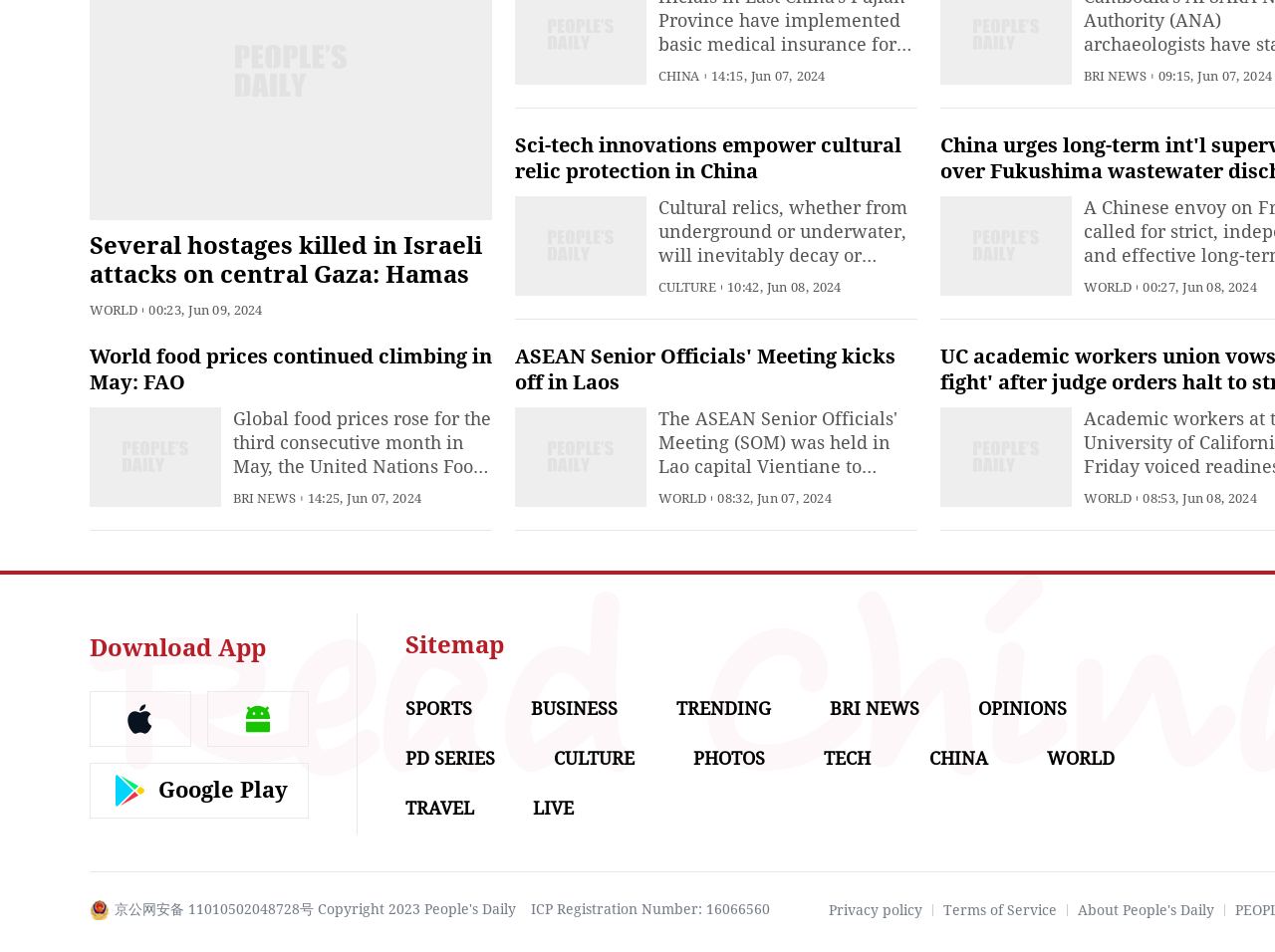Pinpoint the bounding box coordinates of the clickable element to carry out the following instruction: "Read opinions."

[0.767, 0.733, 0.837, 0.755]